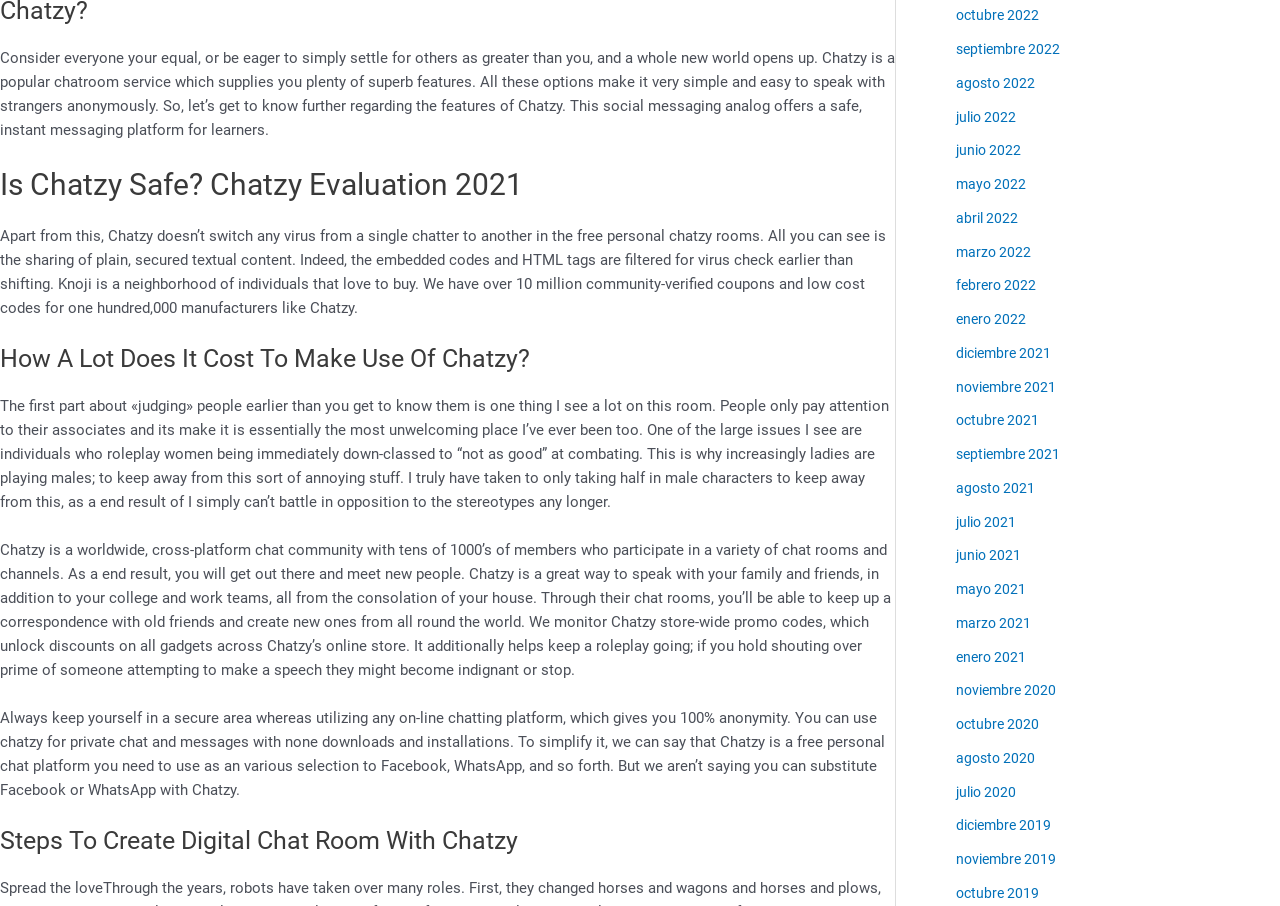Please specify the bounding box coordinates for the clickable region that will help you carry out the instruction: "View the 'Steps to Create Digital Chat Room With Chatzy' section".

[0.0, 0.911, 0.699, 0.944]